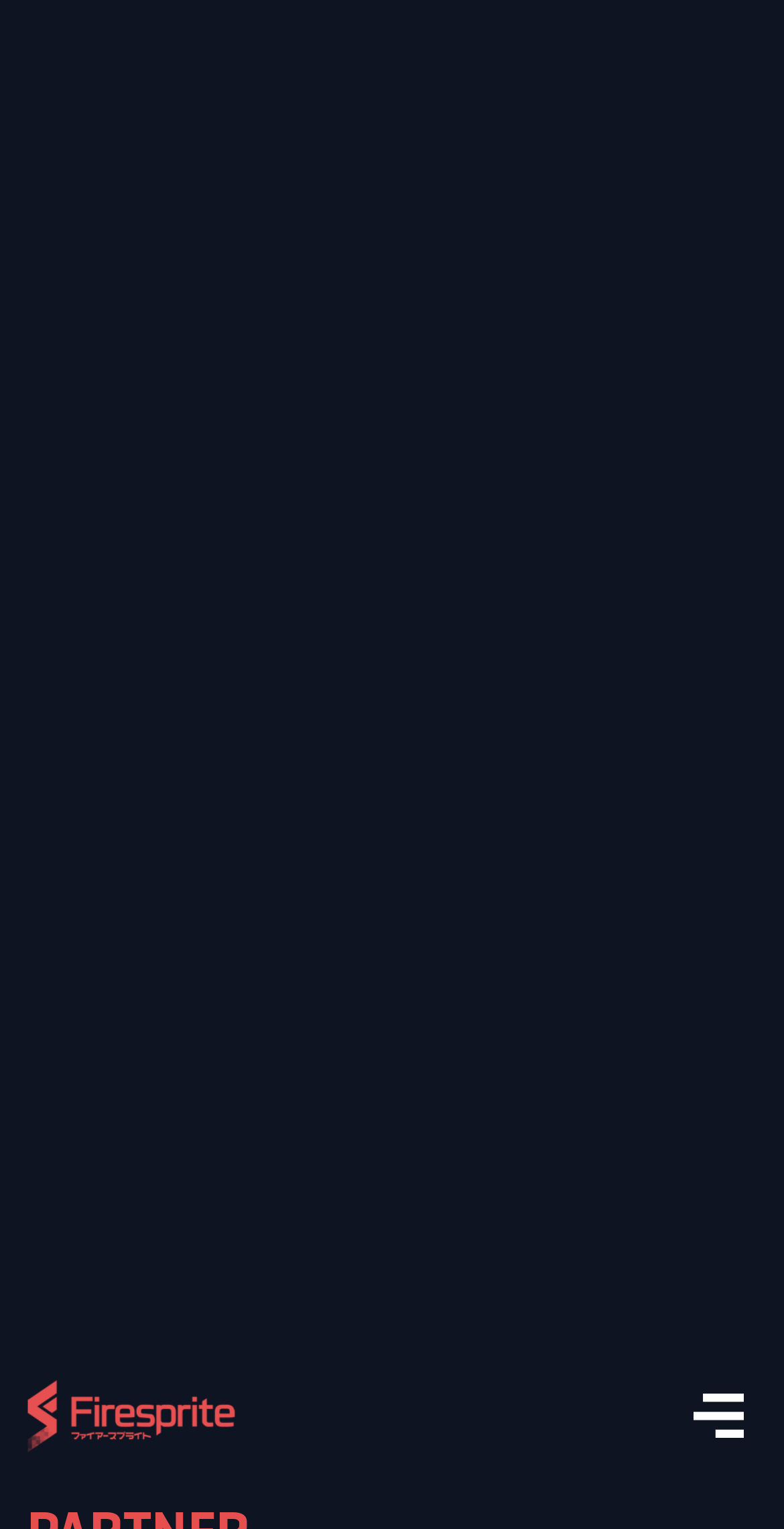What is the purpose of the 'MANAGE PREFERENCES' button?
Please give a detailed and elaborate explanation in response to the question.

The question is asking for the purpose of the 'MANAGE PREFERENCES' button. By looking at the webpage, we can see that the button is located near the text 'This website uses cookies to ensure you get the best experience on our website.' and other buttons related to cookie preferences. Therefore, the answer is 'To manage cookie preferences'.